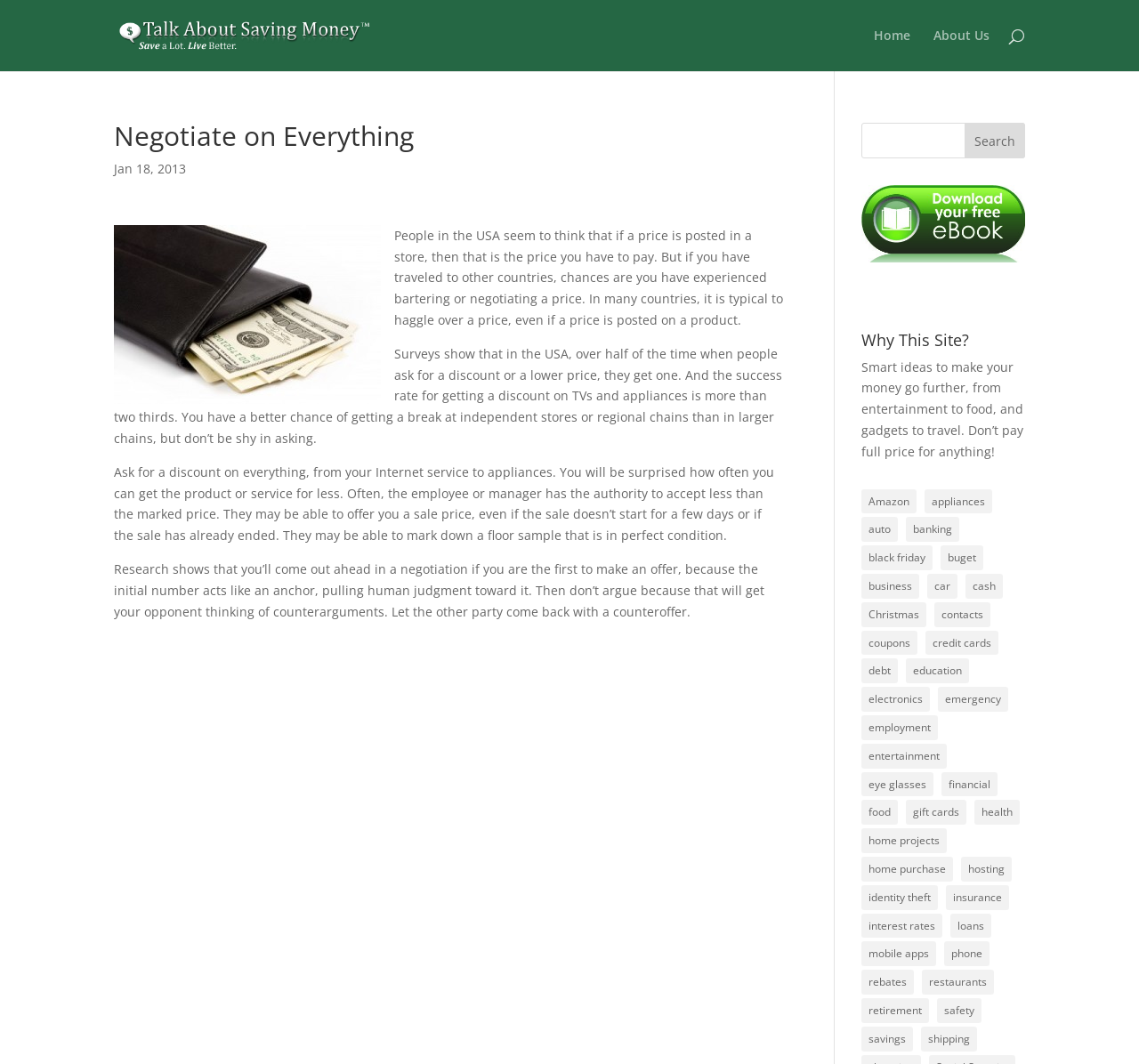Can you find the bounding box coordinates for the element to click on to achieve the instruction: "Read about negotiating on everything"?

[0.1, 0.115, 0.689, 0.149]